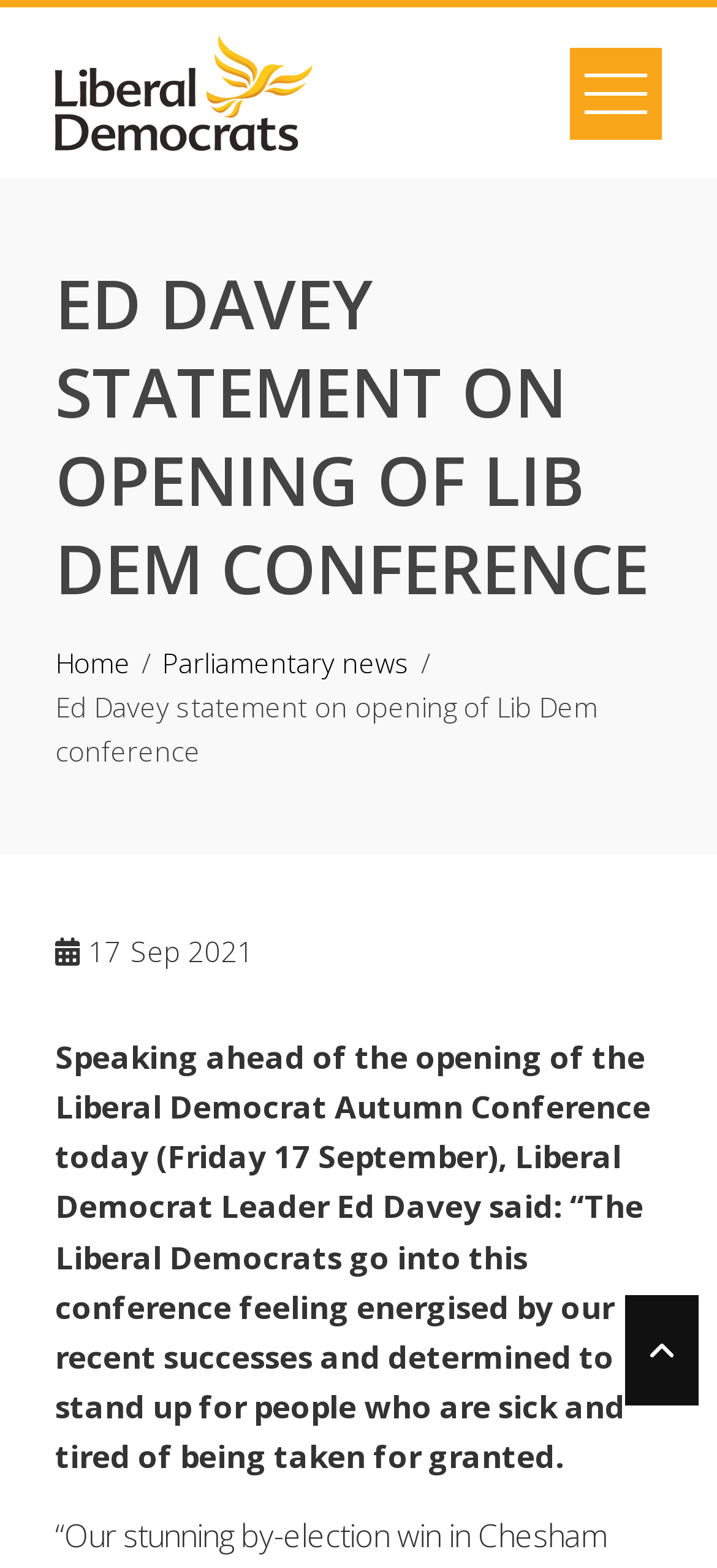With reference to the image, please provide a detailed answer to the following question: What is the feeling of the Liberal Democrats going into the conference?

I found the answer by reading the text in the webpage, specifically the sentence 'The Liberal Democrats go into this conference feeling energised...' which mentions the feeling of the party.